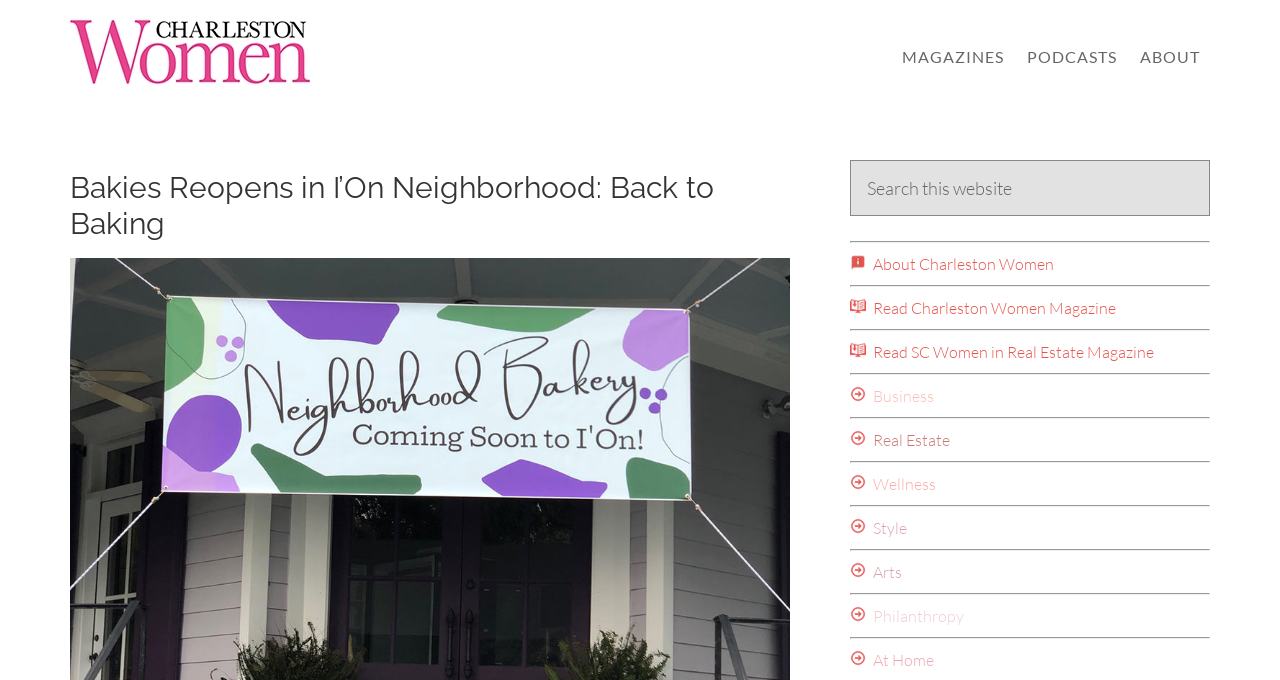What is the text on the search button?
Please provide a detailed answer to the question.

I looked at the search button and found that it has a text label 'SEARCH'.